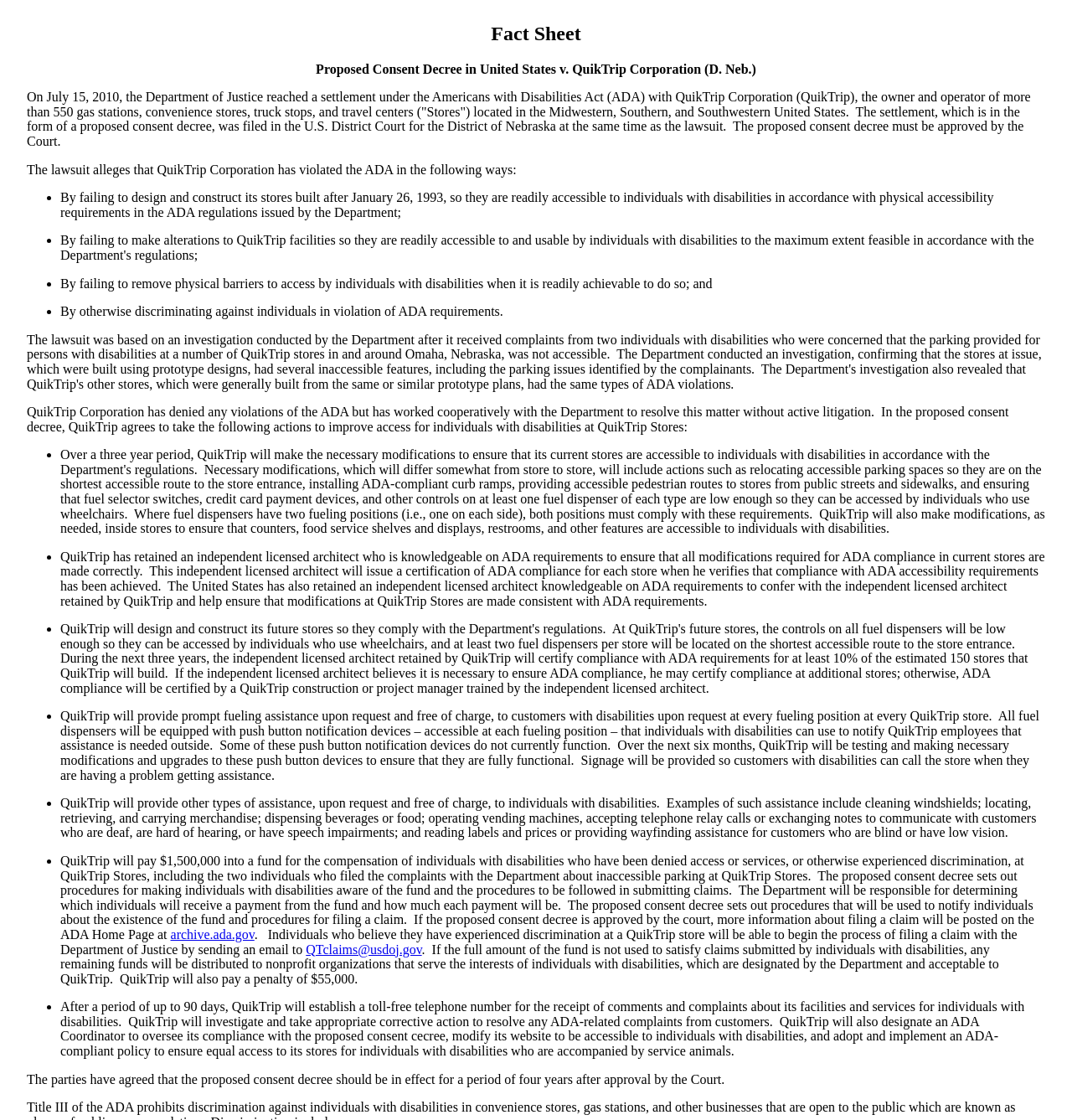What is the lawsuit against QuikTrip Corporation about?
Analyze the screenshot and provide a detailed answer to the question.

The lawsuit alleges that QuikTrip Corporation has violated the Americans with Disabilities Act (ADA) in several ways, including failing to design and construct its stores to be readily accessible to individuals with disabilities, failing to remove physical barriers to access, and discriminating against individuals with disabilities.